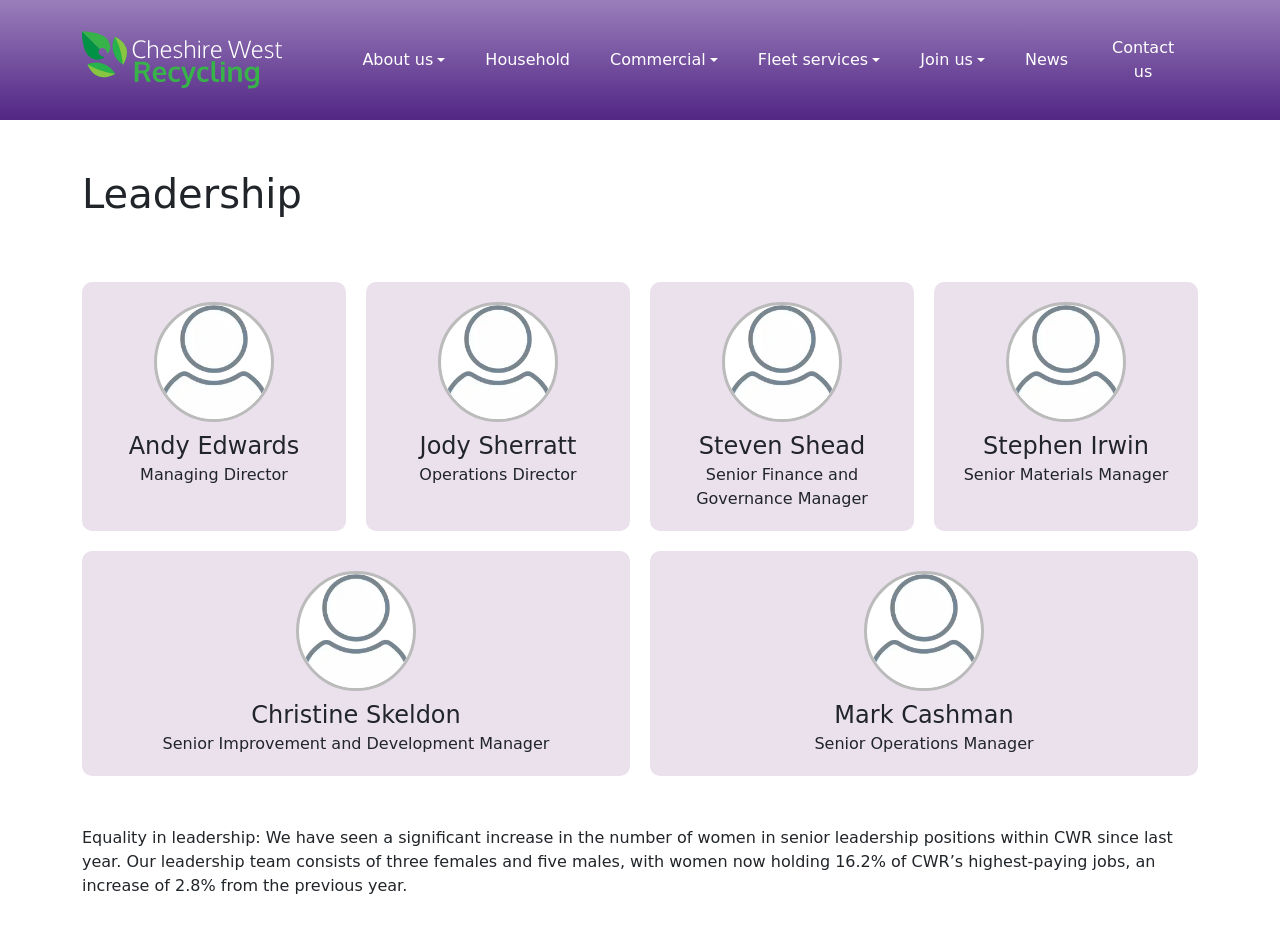Respond to the following question with a brief word or phrase:
What is the name of the Managing Director?

Andy Edwards